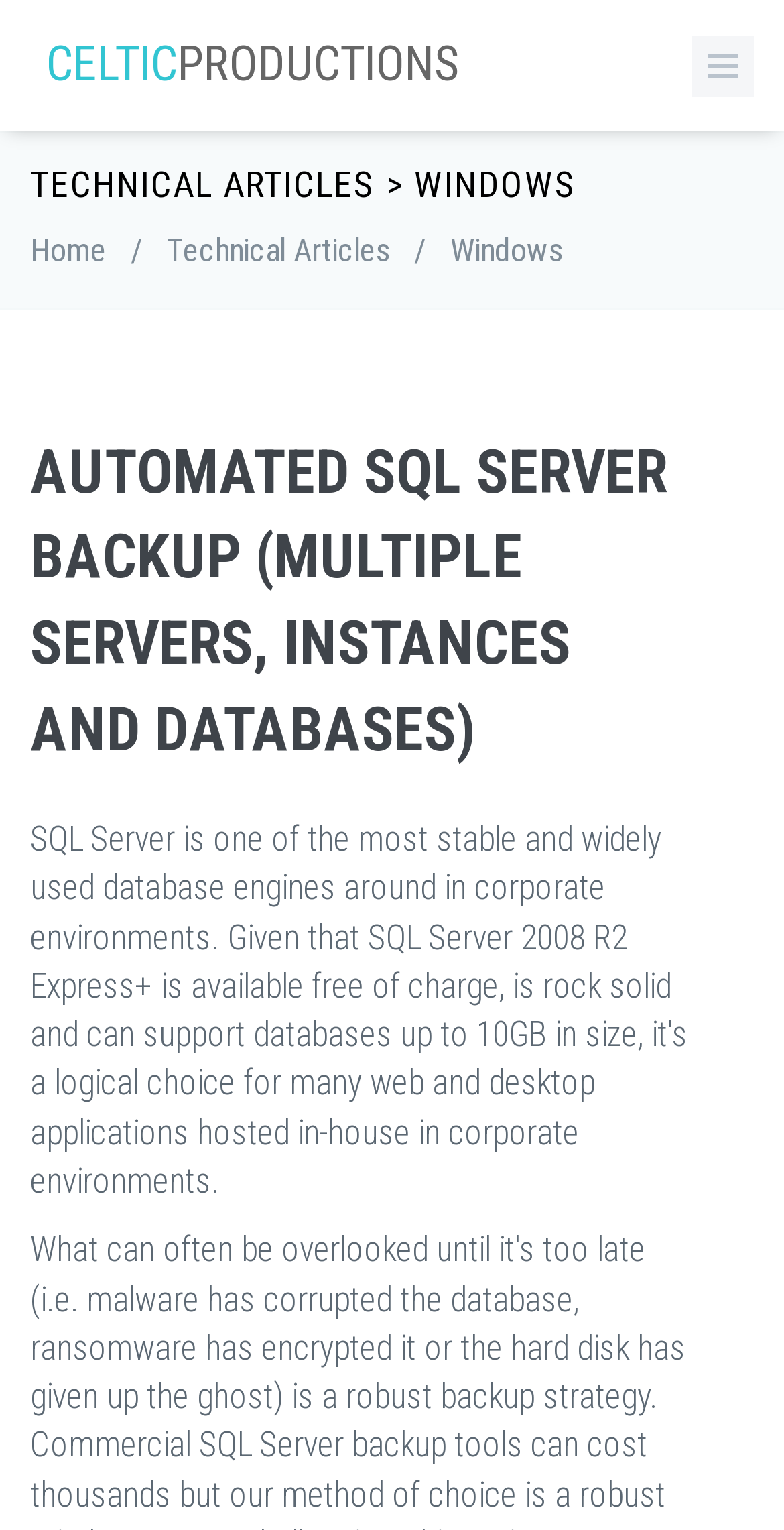How many navigation links are there?
Provide a well-explained and detailed answer to the question.

I found the number of navigation links by looking at the link elements that say 'Home', 'Technical Articles', and 'Windows', which are the three navigation links.